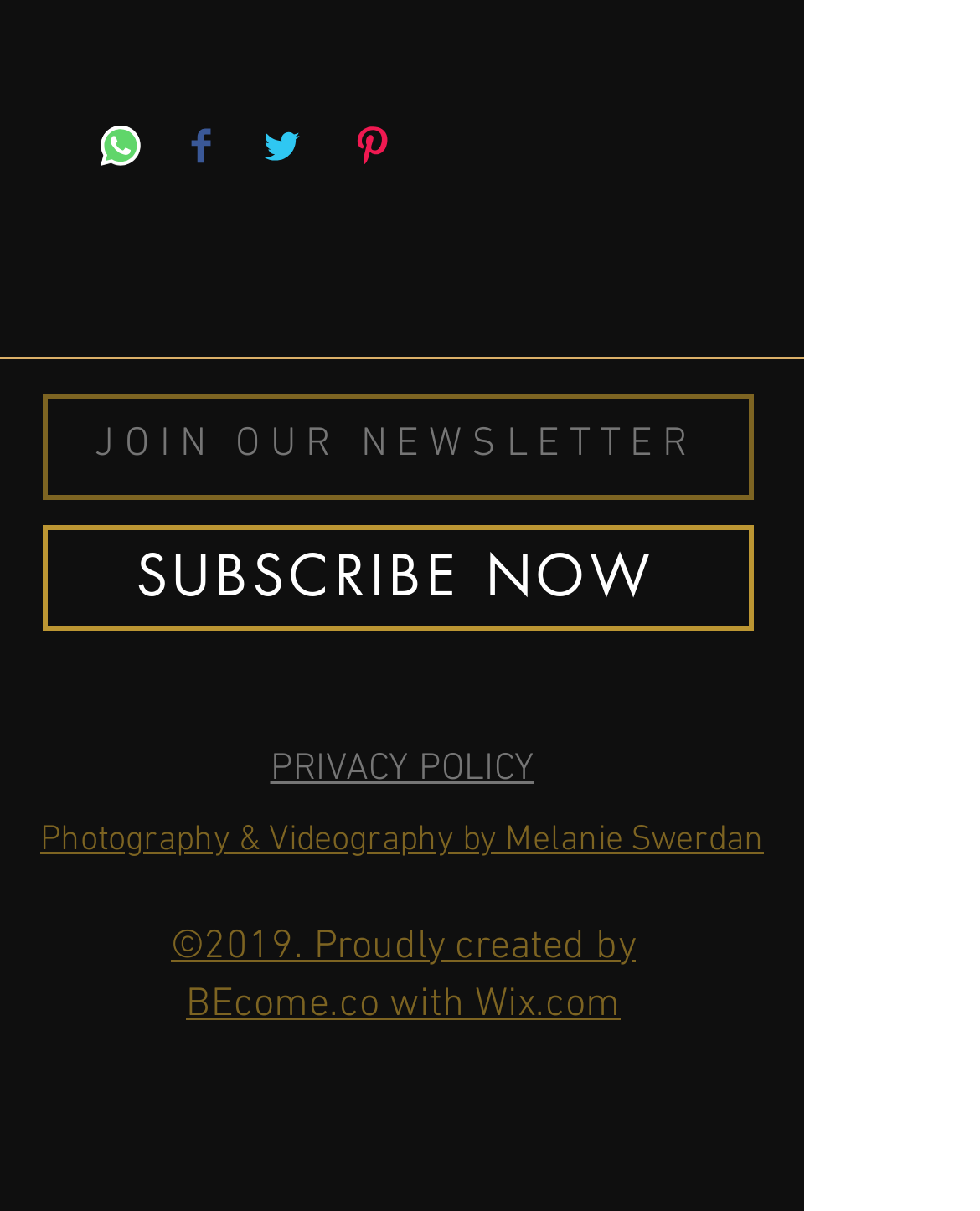Please give a succinct answer using a single word or phrase:
What is the name of the company that created the website?

BEcome.co